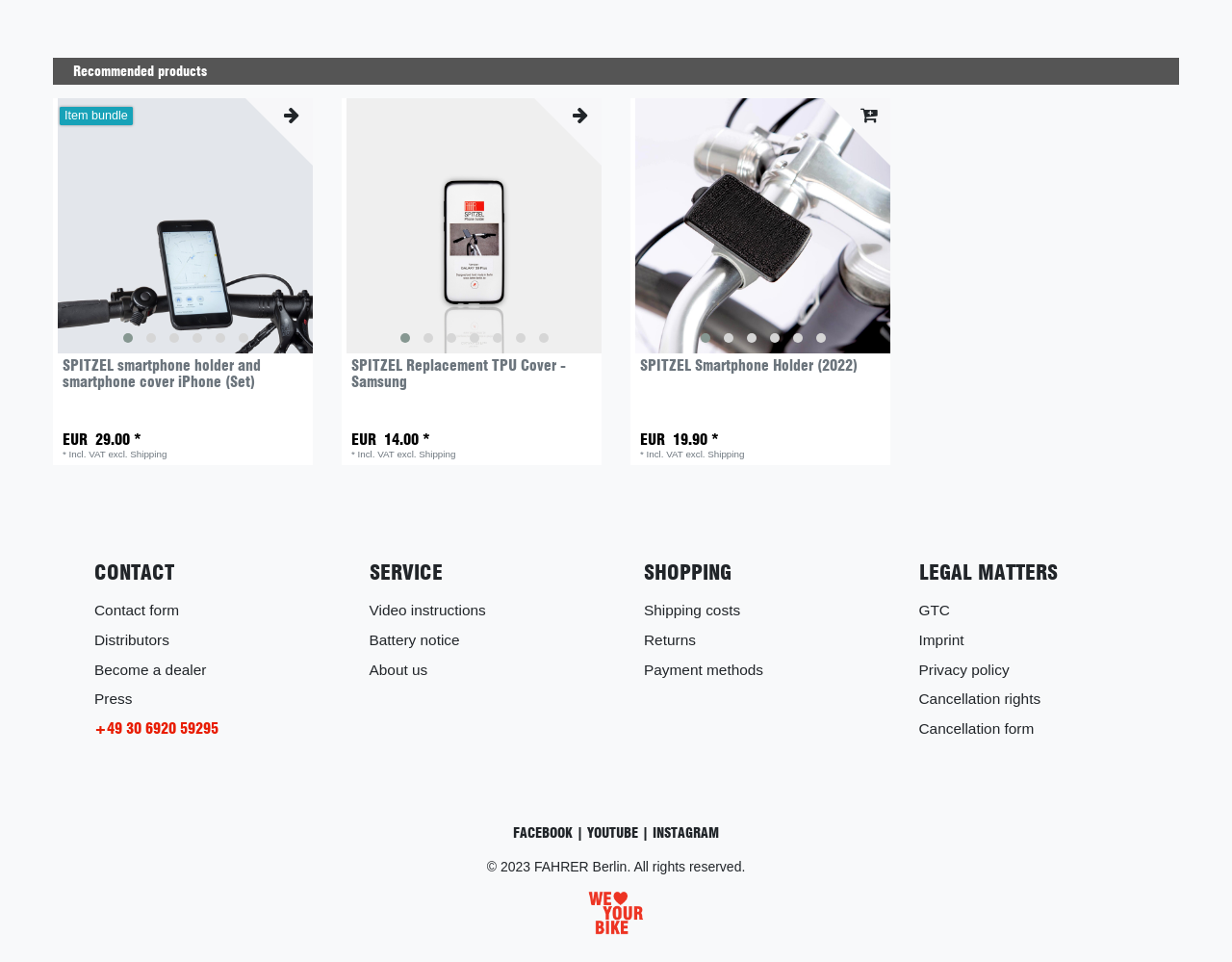Respond to the question with just a single word or phrase: 
What type of content is available in the VIDEO INSTRUCTIONS link?

Video instructions